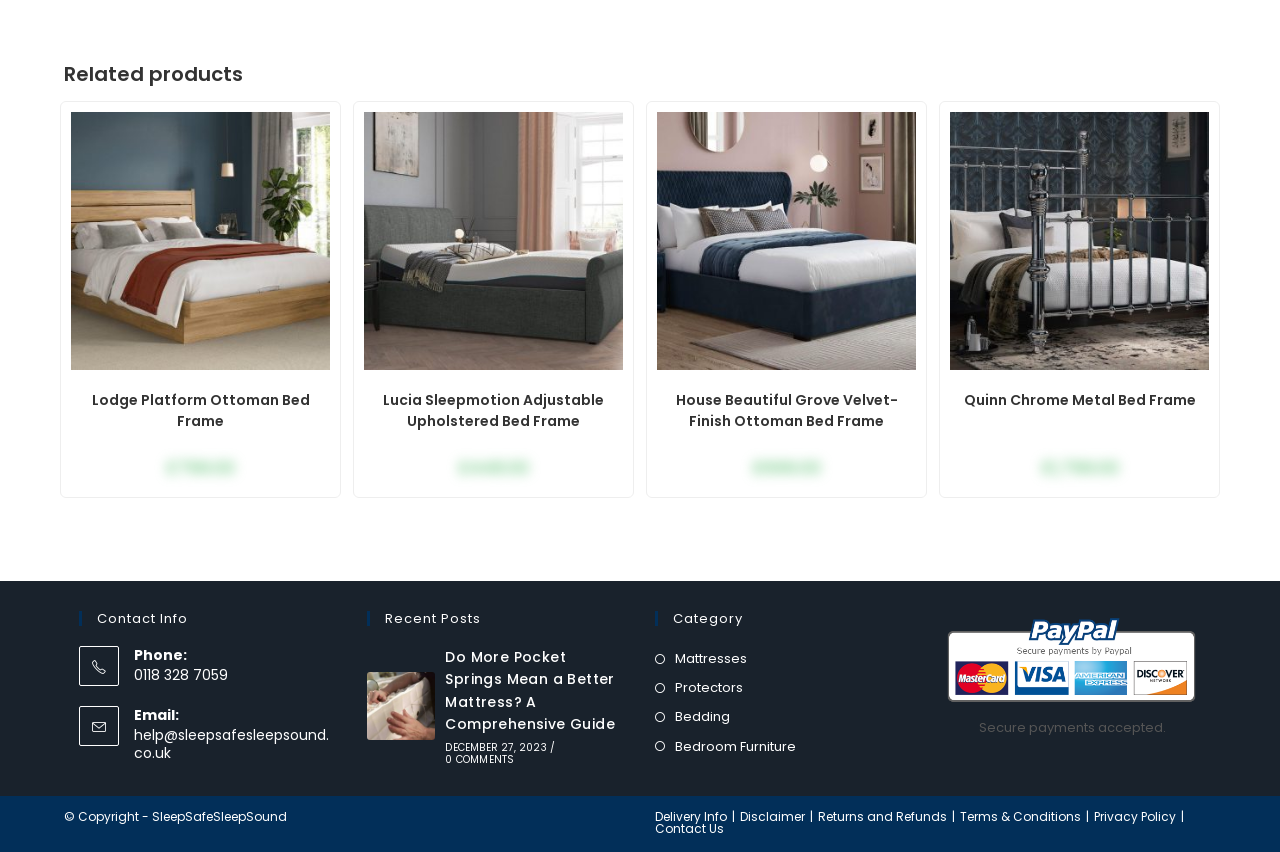What is the contact phone number? Refer to the image and provide a one-word or short phrase answer.

0118 328 7059